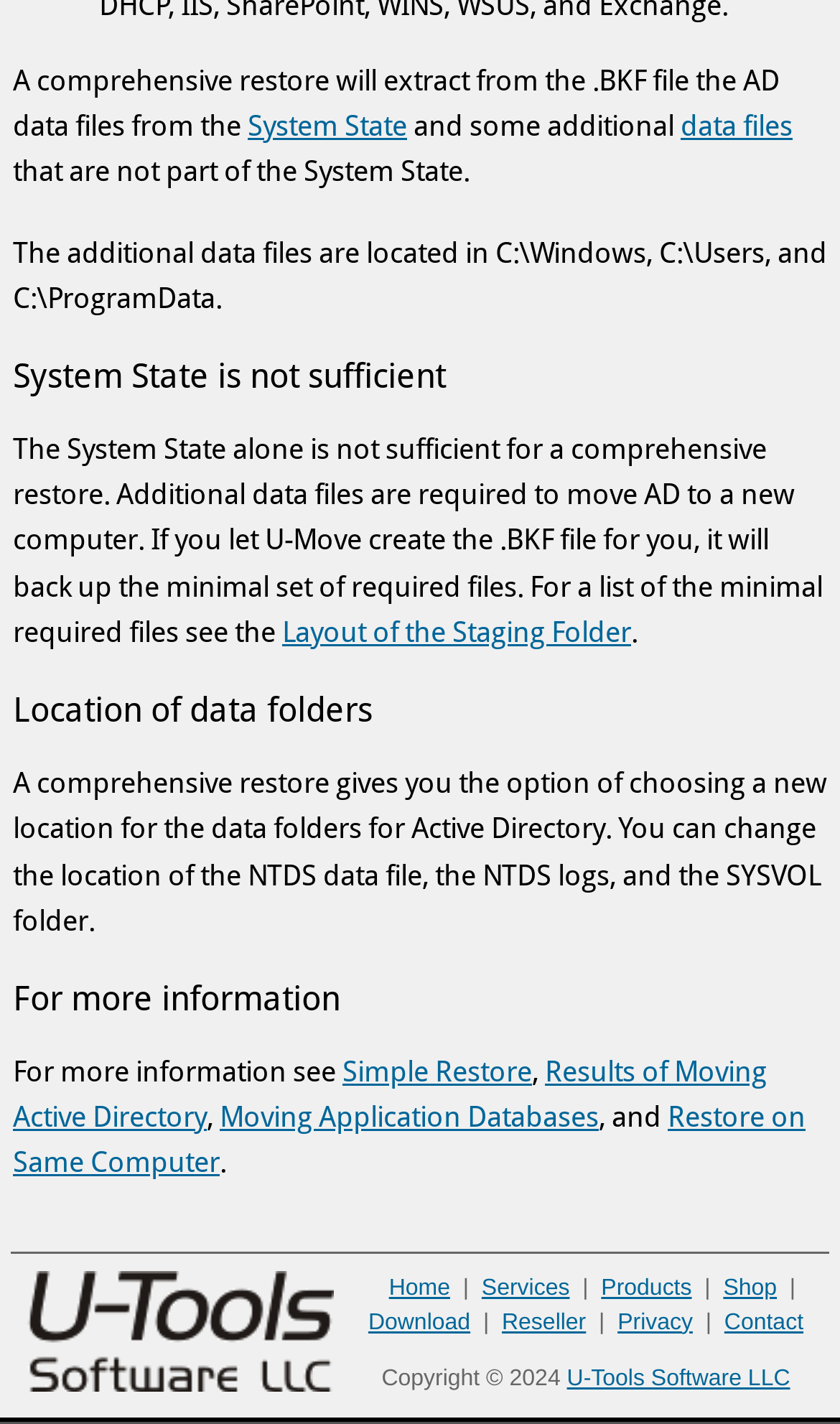Please locate the bounding box coordinates of the element that should be clicked to achieve the given instruction: "Click on the 'Layout of the Staging Folder' link".

[0.336, 0.433, 0.751, 0.455]